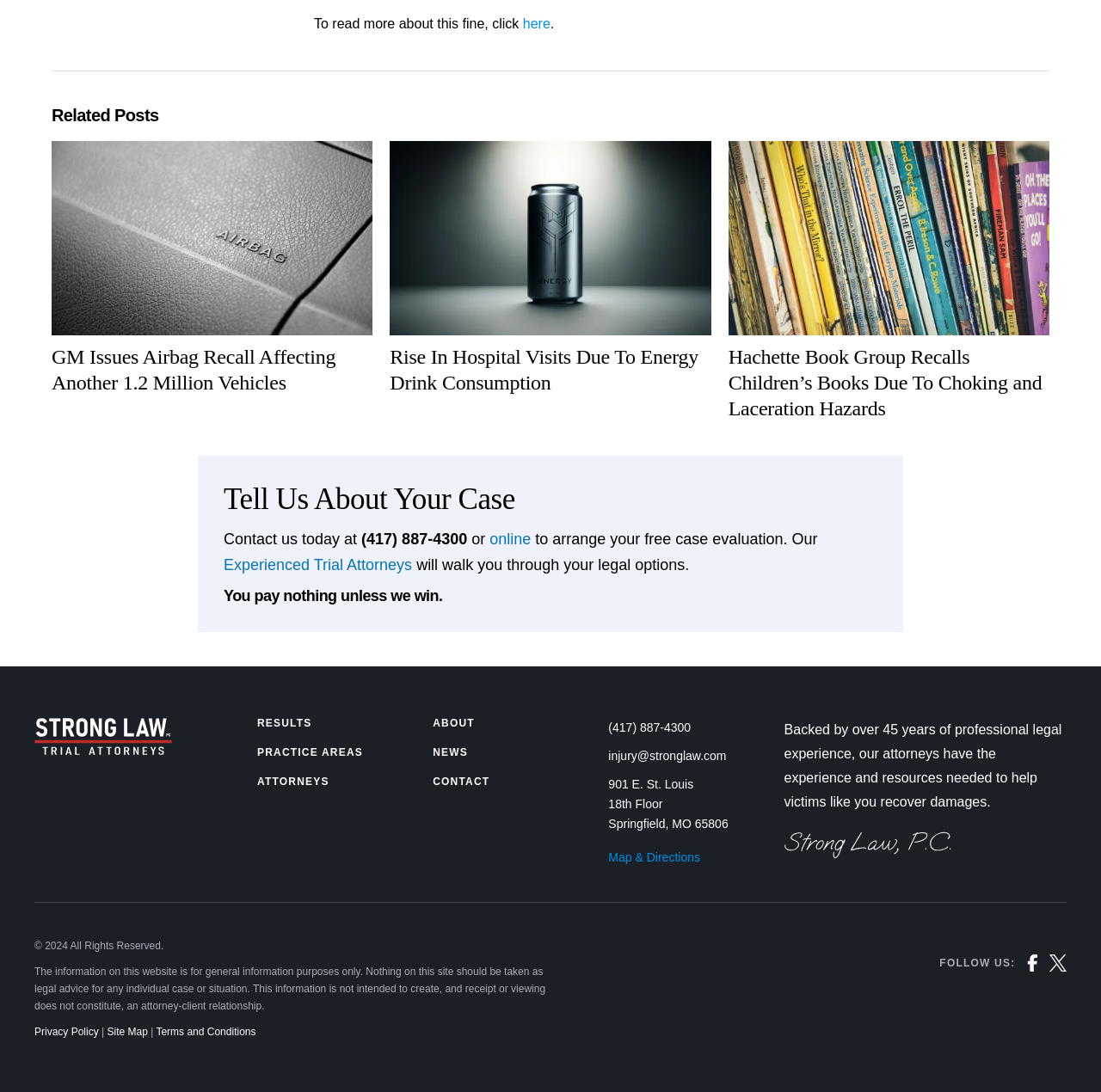Determine the bounding box coordinates of the clickable region to execute the instruction: "Click 'here' to read more about the fine". The coordinates should be four float numbers between 0 and 1, denoted as [left, top, right, bottom].

[0.475, 0.015, 0.5, 0.028]